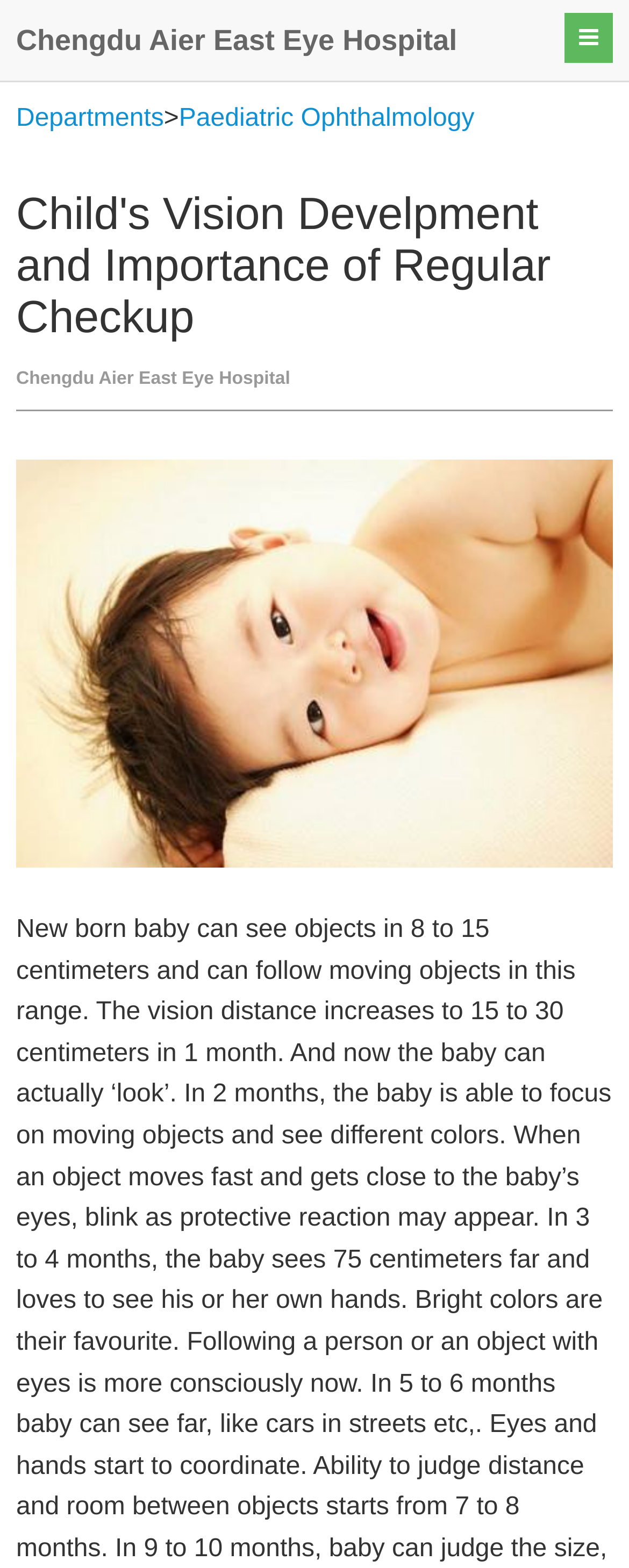Offer a thorough description of the webpage.

The webpage is about Child's Vision Development and the Importance of Regular Checkups in Paediatric Ophthalmology at Chengdu Aier East Eye Hospital. 

At the top left of the page, there is a heading that reads "Chengdu Aier East Eye Hospital", which is also a link. Below this heading, there is a button with an icon and the text "导航切换" (meaning "Navigation Switch" in English) located at the top right corner of the page. 

To the right of the top-left heading, there is a navigation menu consisting of three links: "Departments", ">" (an arrow symbol), and "Paediatric Ophthalmology". 

Below the navigation menu, there is a main heading that spans almost the entire width of the page, titled "Child's Vision Develpment and Importance of Regular Checkup". 

Further down, there is another heading that reads "Chengdu Aier East Eye Hospital", which is similar to the one at the top left but slightly lower on the page. 

The webpage seems to be providing information about the development of a newborn baby's vision, as hinted by the meta description, which mentions that a newborn baby can see objects at a certain distance and follow moving objects within that range.